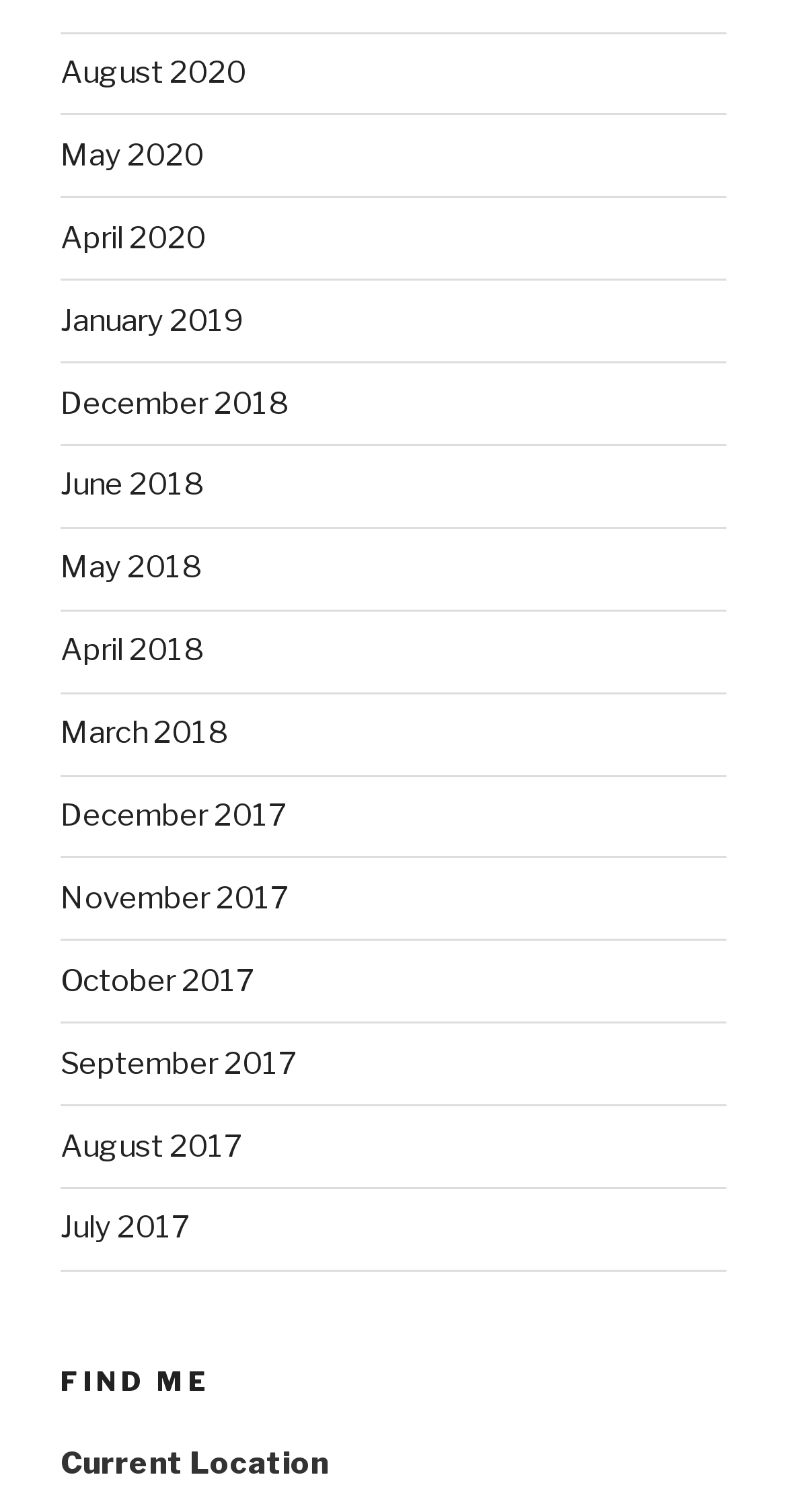Could you locate the bounding box coordinates for the section that should be clicked to accomplish this task: "view August 2020".

[0.077, 0.036, 0.313, 0.06]